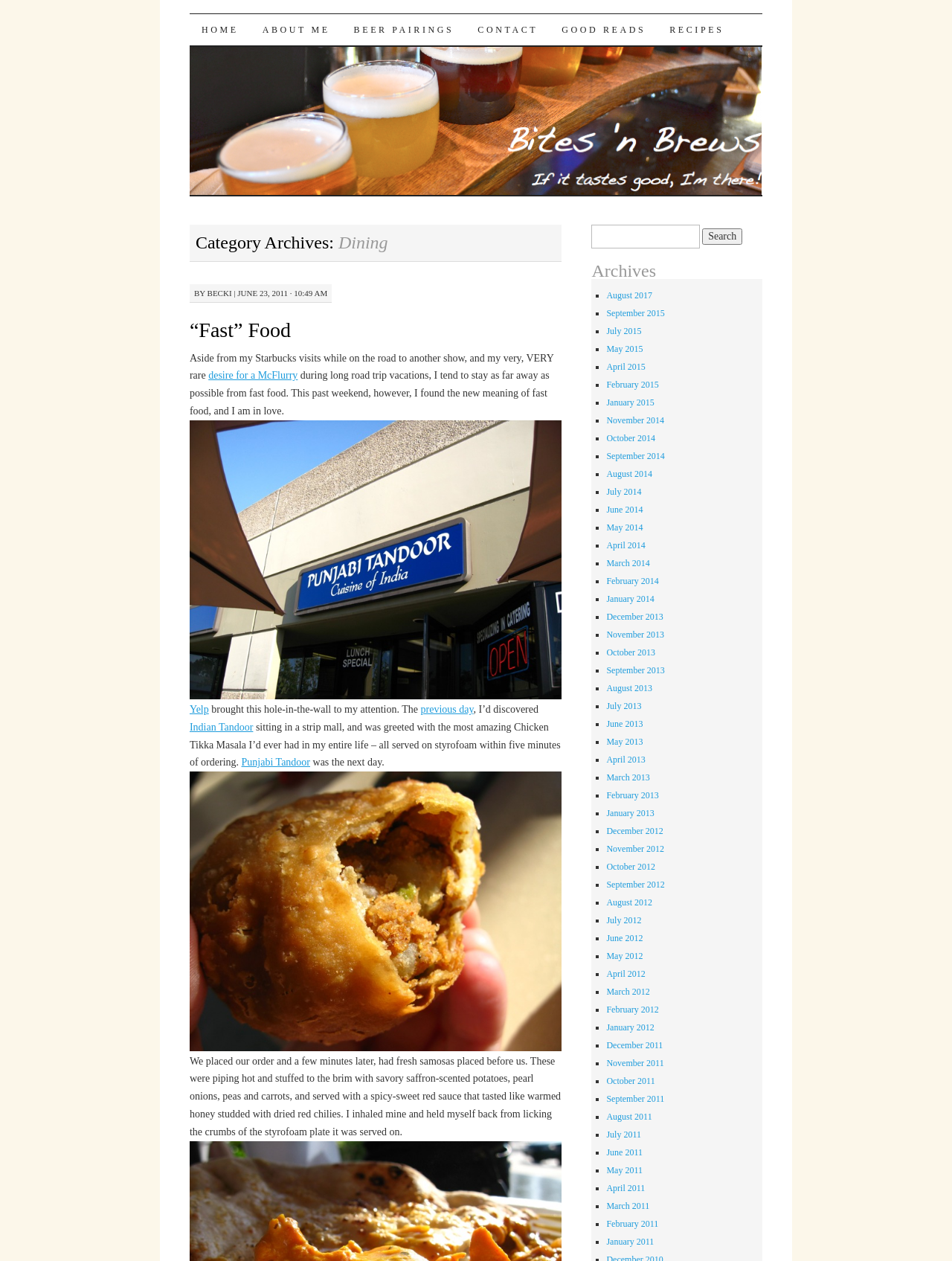Construct a comprehensive caption that outlines the webpage's structure and content.

The webpage is about dining and food, with a focus on "Bites 'n Brews". At the top, there is a navigation menu with links to "HOME", "ABOUT ME", "BEER PAIRINGS", "CONTACT", "GOOD READS", and "RECIPES". Below the navigation menu, there is a heading "Category Archives: Dining" followed by a post titled "“Fast” Food". The post discusses the author's experience with fast food, specifically Indian Tandoor and Punjabi Tandoor, and includes two images.

To the right of the post, there is a search bar with a label "Search for:" and a button "Search". Below the search bar, there is a section titled "Archives" with a list of links to monthly archives from August 2017 to December 2013, each marked with a bullet point "■".

The post itself is divided into paragraphs, with links to Yelp and Indian Tandoor scattered throughout. The text describes the author's experience with fast food, including trying Chicken Tikka Masala and samosas at Indian Tandoor and Punjabi Tandoor. The author also mentions that they tend to stay away from fast food but found a new meaning of fast food at these restaurants.